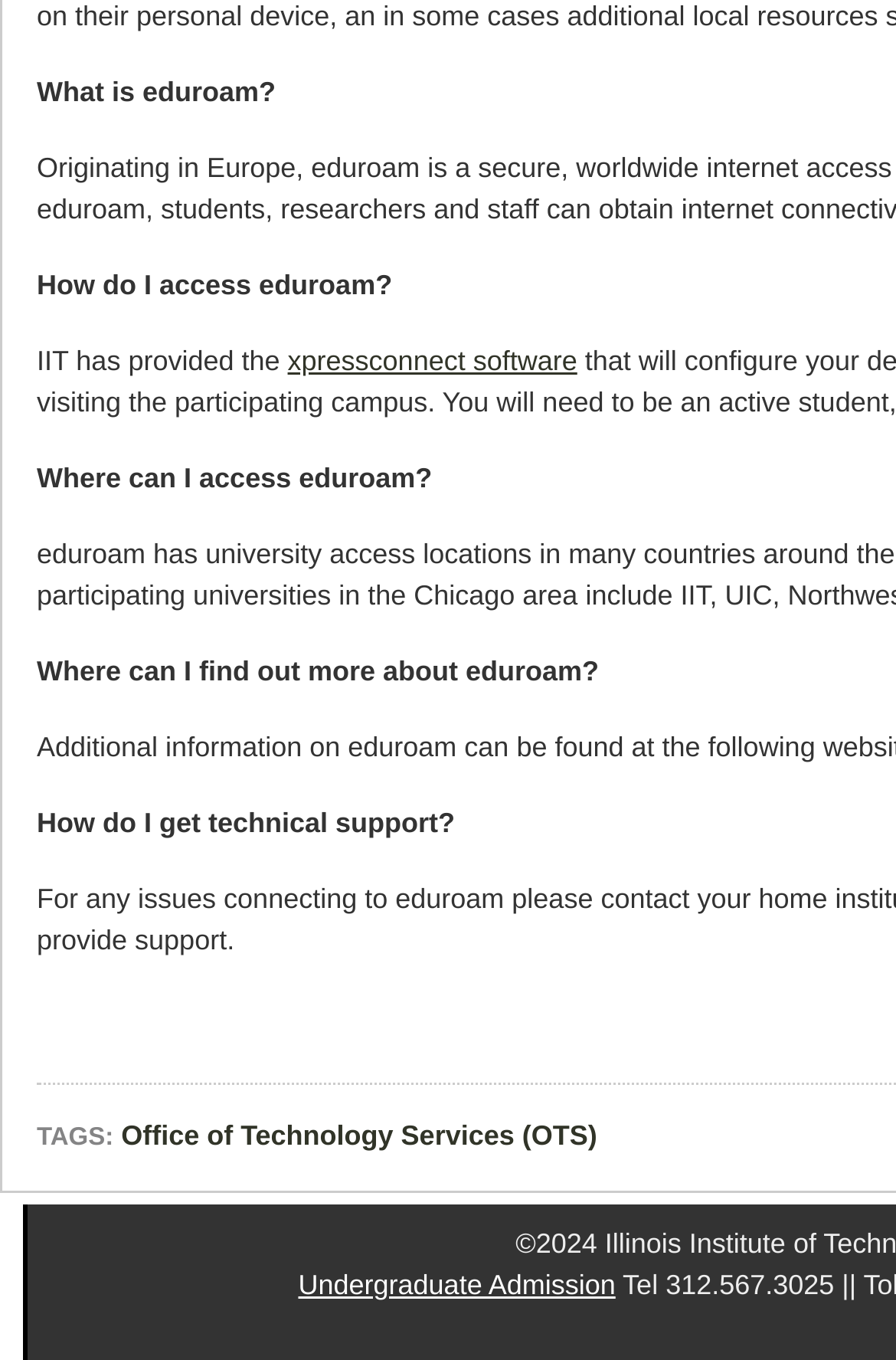Find the UI element described as: "Office of Technology Services (OTS)" and predict its bounding box coordinates. Ensure the coordinates are four float numbers between 0 and 1, [left, top, right, bottom].

[0.135, 0.823, 0.666, 0.85]